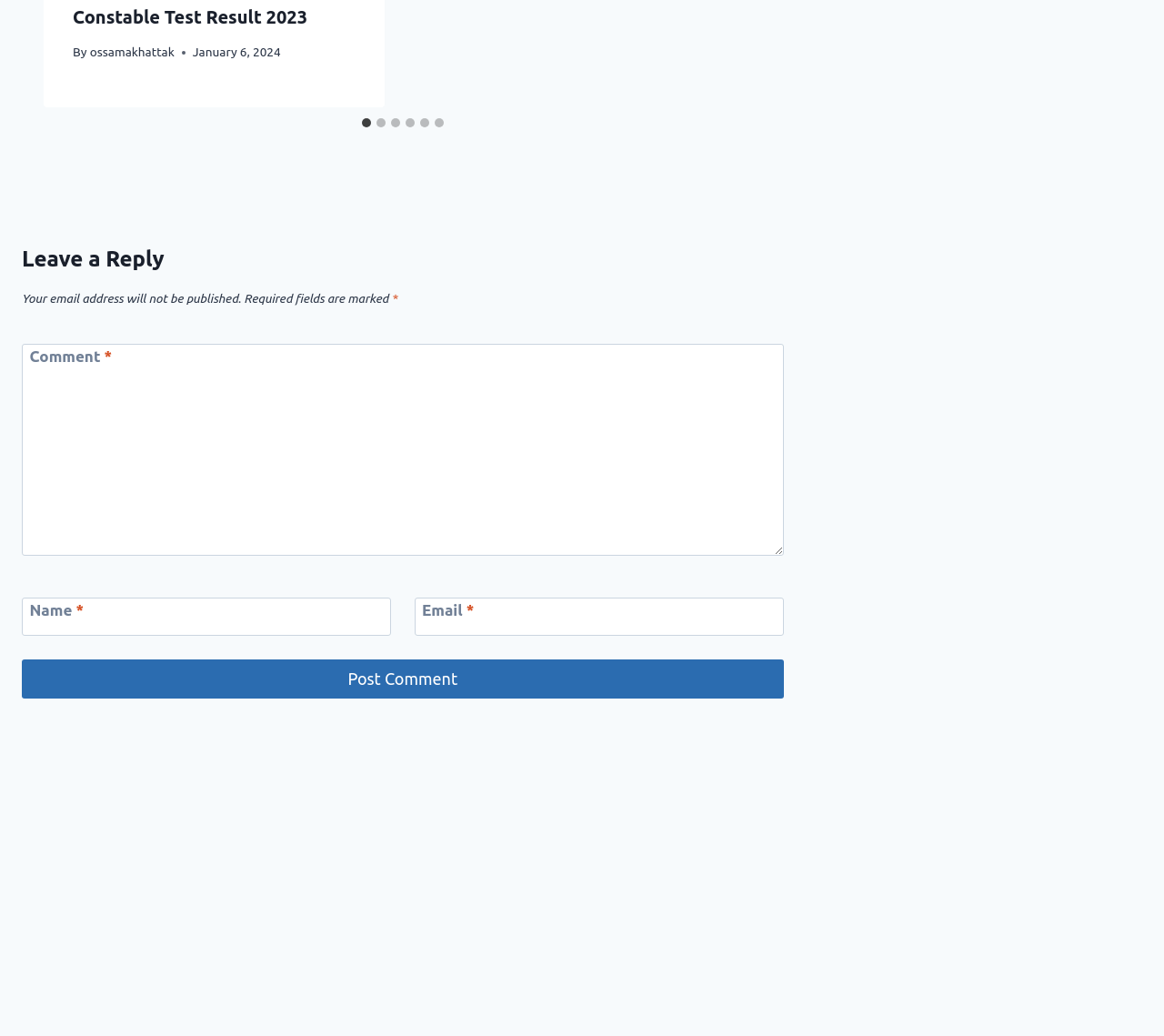Please determine the bounding box coordinates for the UI element described here. Use the format (top-left x, top-left y, bottom-right x, bottom-right y) with values bounded between 0 and 1: name="submit" value="Post Comment"

[0.019, 0.861, 0.673, 0.899]